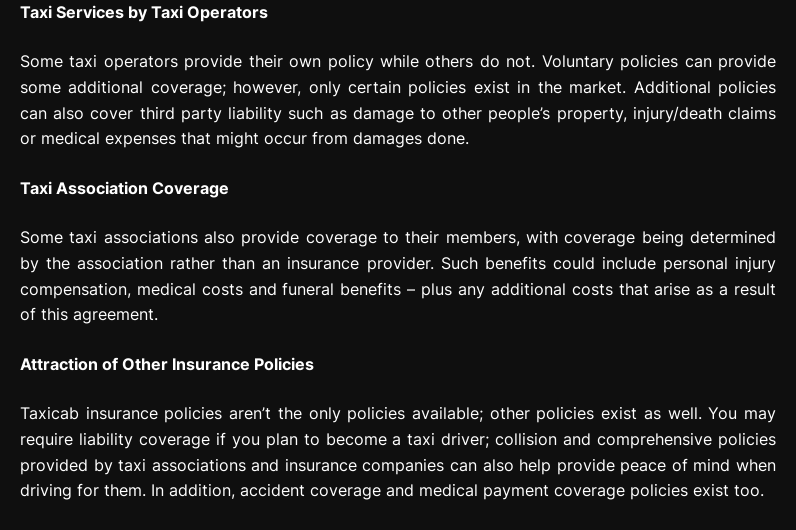What type of services are mentioned in the text?
Please answer the question with as much detail as possible using the screenshot.

The text explains how some taxi operators offer distinct policies while others do not, highlighting the importance of liability coverage, and details the coverage options provided by taxi associations.